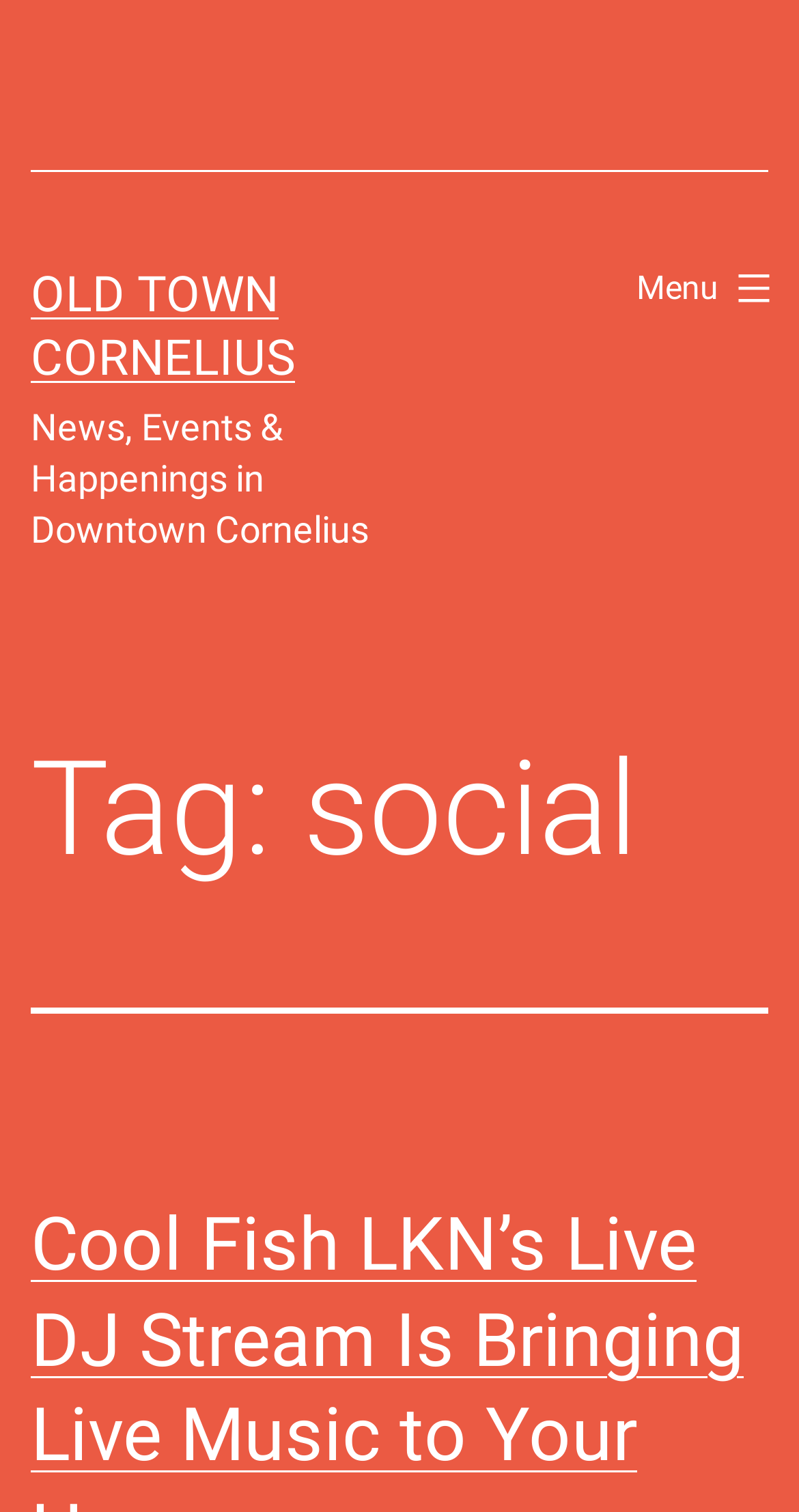Identify the bounding box coordinates for the UI element mentioned here: "Menu Close". Provide the coordinates as four float values between 0 and 1, i.e., [left, top, right, bottom].

[0.769, 0.16, 1.0, 0.22]